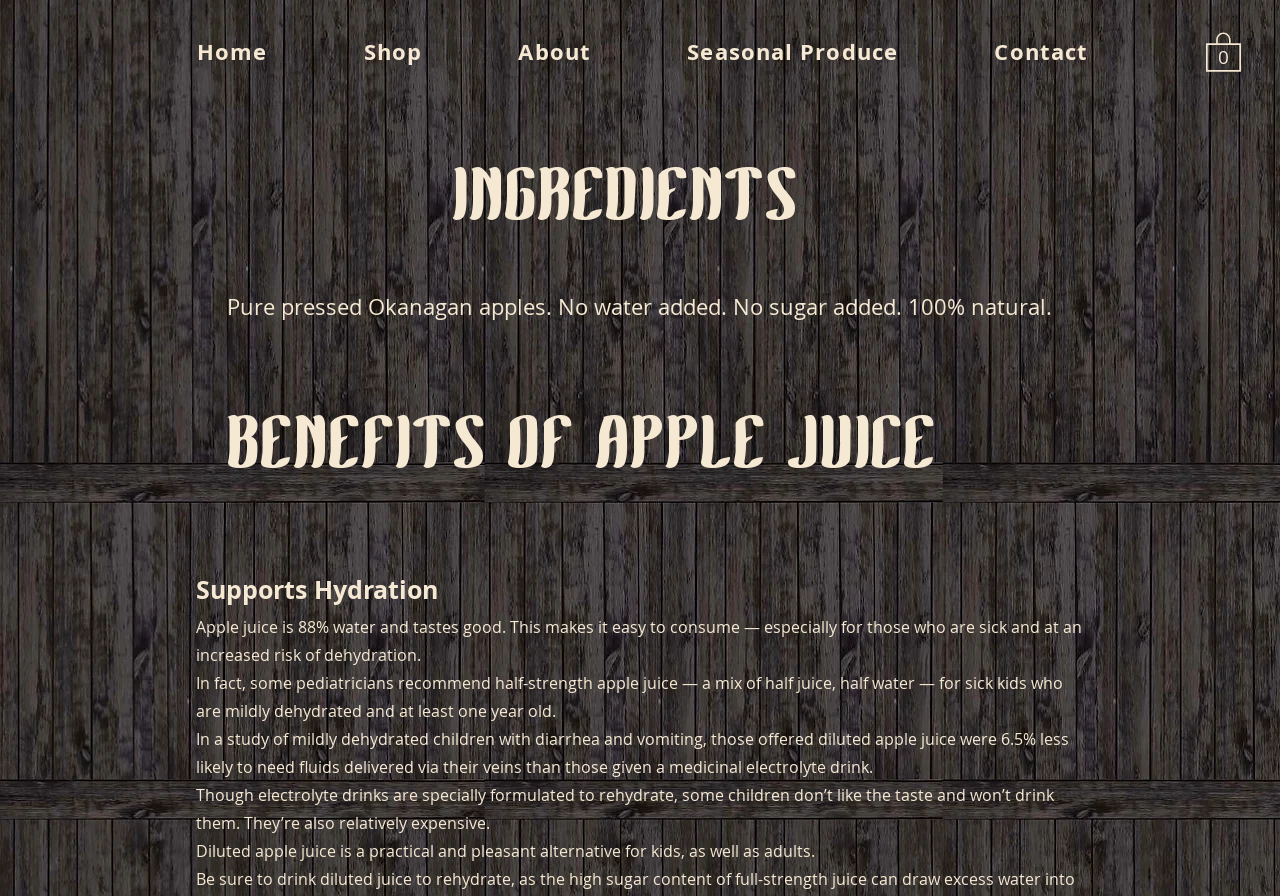What is the main ingredient of the apple juice?
Provide an in-depth and detailed answer to the question.

According to the 'INGREDIENTS' section, the main ingredient of the apple juice is 'Pure pressed Okanagan apples', which implies that the juice is made from Okanagan apples.